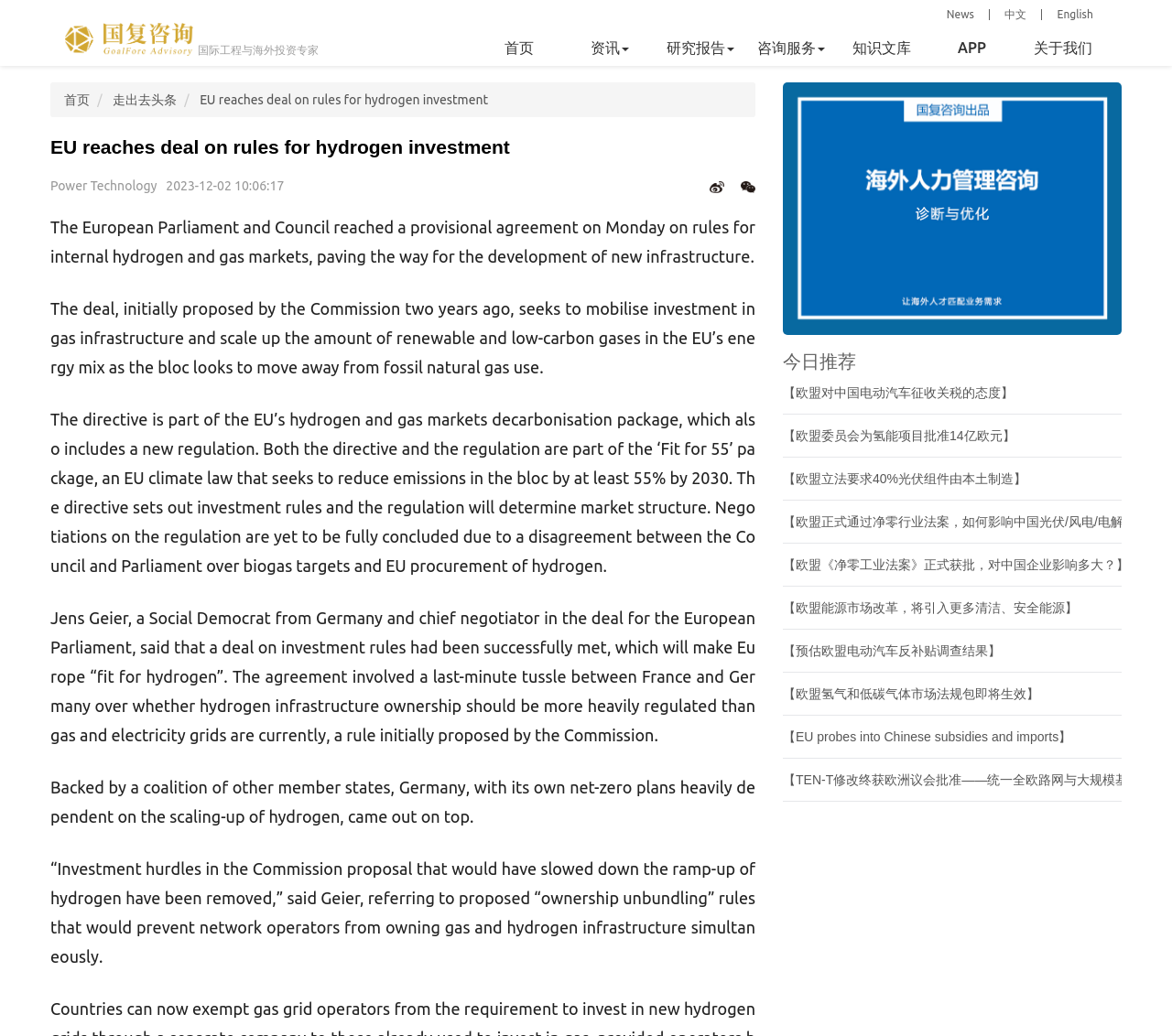Give a full account of the webpage's elements and their arrangement.

This webpage appears to be a news article from a Chinese consulting firm, focusing on European Union (EU) policies and regulations related to hydrogen investment and gas infrastructure. 

At the top left corner, there is a logo of the consulting firm, "国复咨询", accompanied by a link to the firm's homepage. Next to it, there is a brief description of the firm, "国际工程与海外投资专家". 

On the top right corner, there are several links to different sections of the website, including "News", "中文", "English", "首页", "资讯", "研究报告", "咨询服务", "知识文库", and "APP". 

Below the top section, there is a heading that reads "EU reaches deal on rules for hydrogen investment", followed by a brief description of the article's content, "The European Parliament and Council reached a provisional agreement on Monday on rules for internal hydrogen and gas markets, paving the way for the development of new infrastructure." 

The main content of the article is divided into several paragraphs, describing the EU's deal on rules for hydrogen investment, the Commission's proposal, and the negotiations between the Council and Parliament. The article also quotes Jens Geier, a Social Democrat from Germany and chief negotiator in the deal for the European Parliament. 

On the right side of the article, there is a section with several links to related news articles, including "欧盟对中国电动汽车征收关税的态度", "欧盟委员会为氢能项目批准14亿欧元", and "欧盟《净零工业法案》正式获批，对中国企业影响多大？".